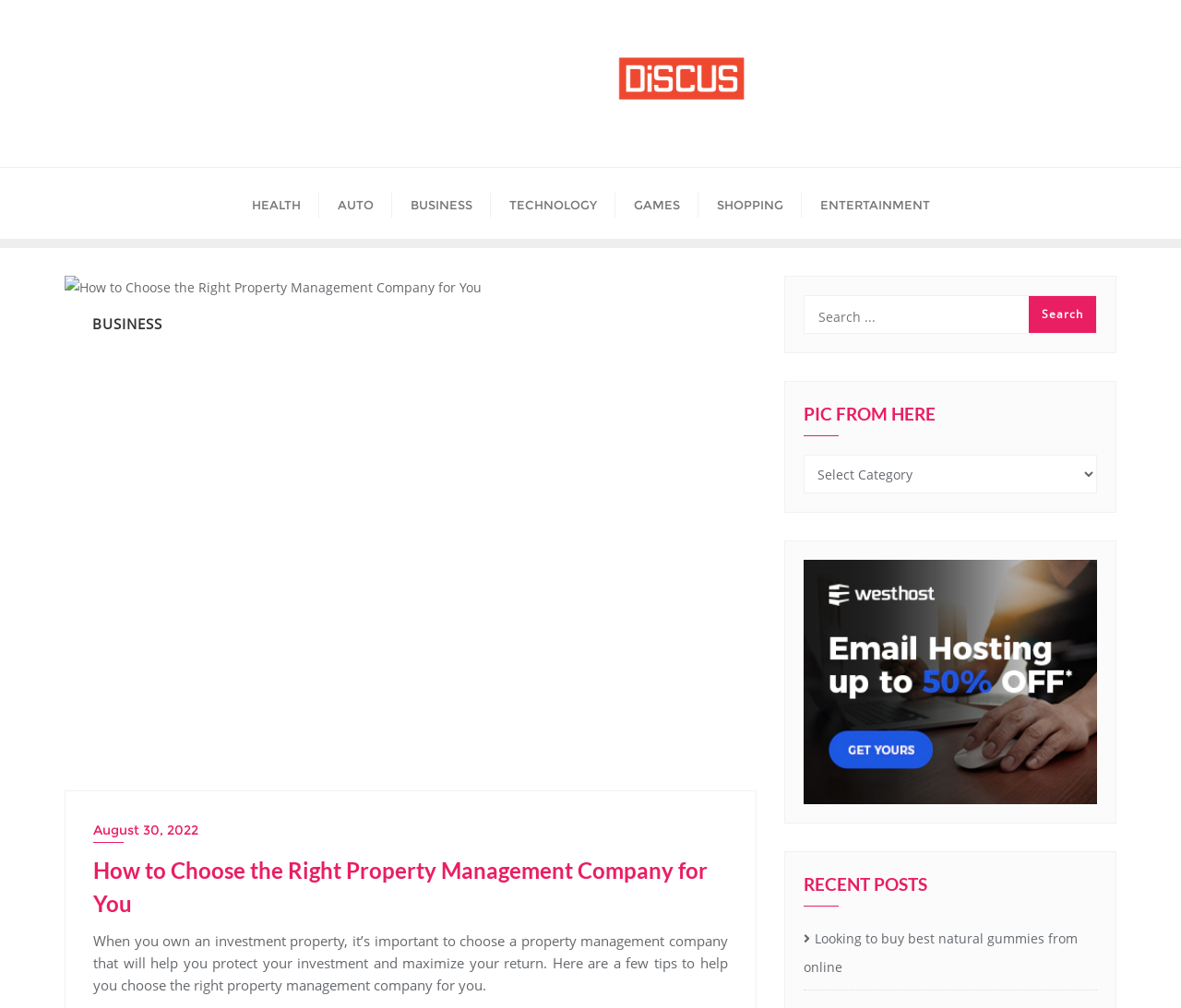What type of posts are listed at the bottom of the page?
Examine the image and provide an in-depth answer to the question.

The type of posts listed at the bottom of the page can be determined by reading the heading 'RECENT POSTS' and the link that follows, which appears to be a list of recent articles or blog posts.